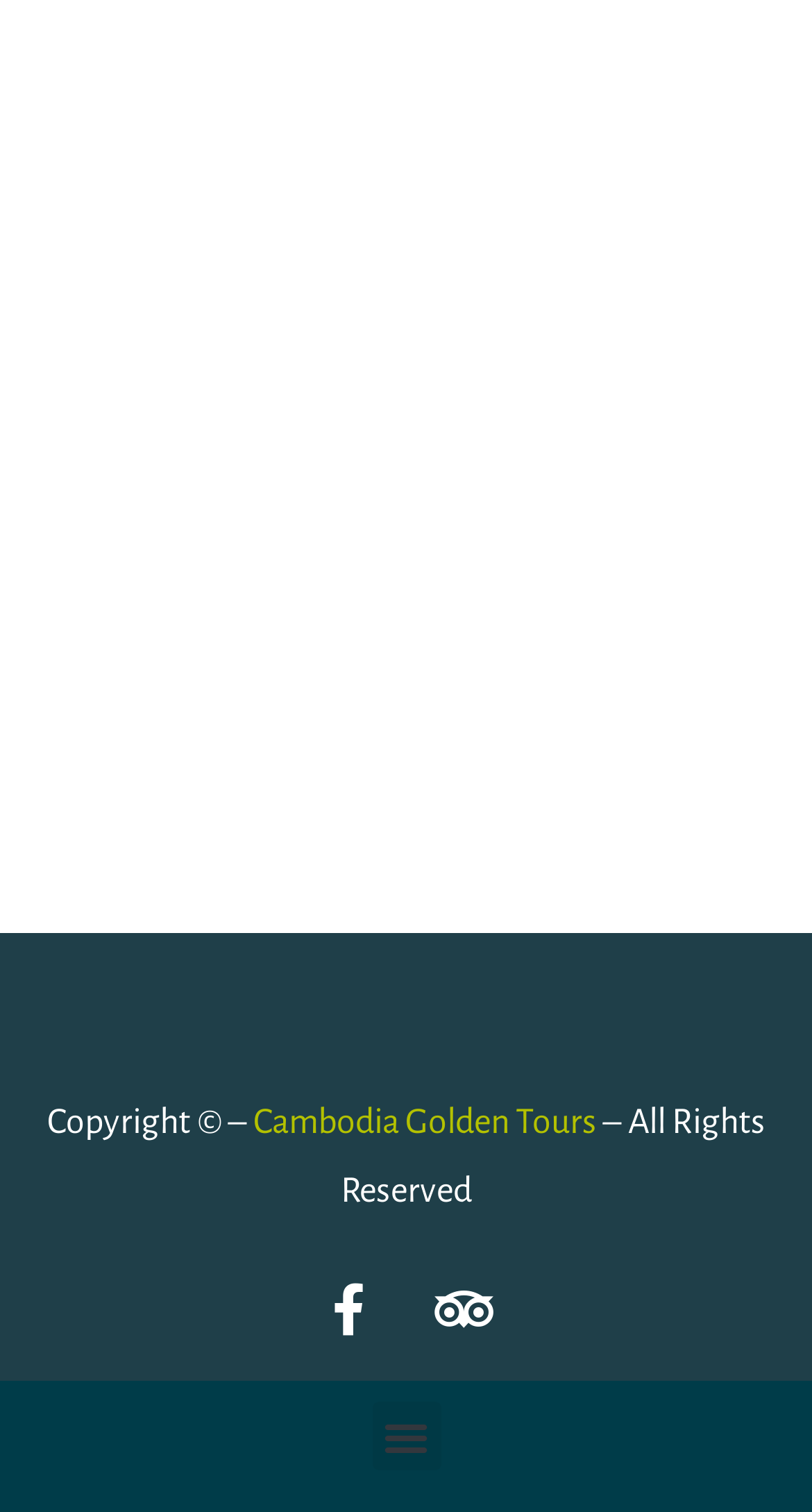What is the copyright information on the webpage?
Please look at the screenshot and answer in one word or a short phrase.

Copyright © – All Rights Reserved